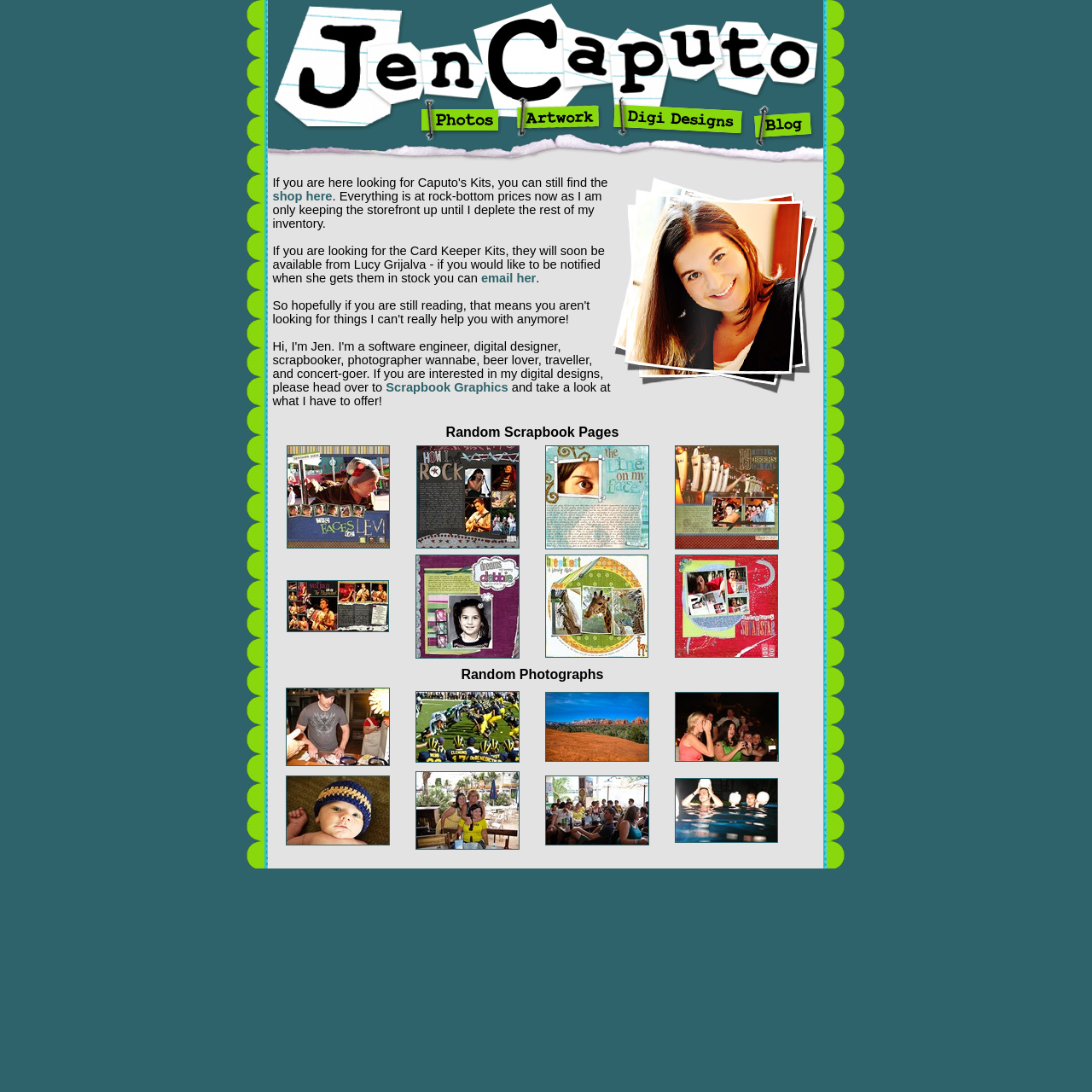Locate the bounding box of the UI element based on this description: "alt="Artwork" name="jencaputo-webpage-banner_artwork"". Provide four float numbers between 0 and 1 as [left, top, right, bottom].

[0.466, 0.116, 0.556, 0.129]